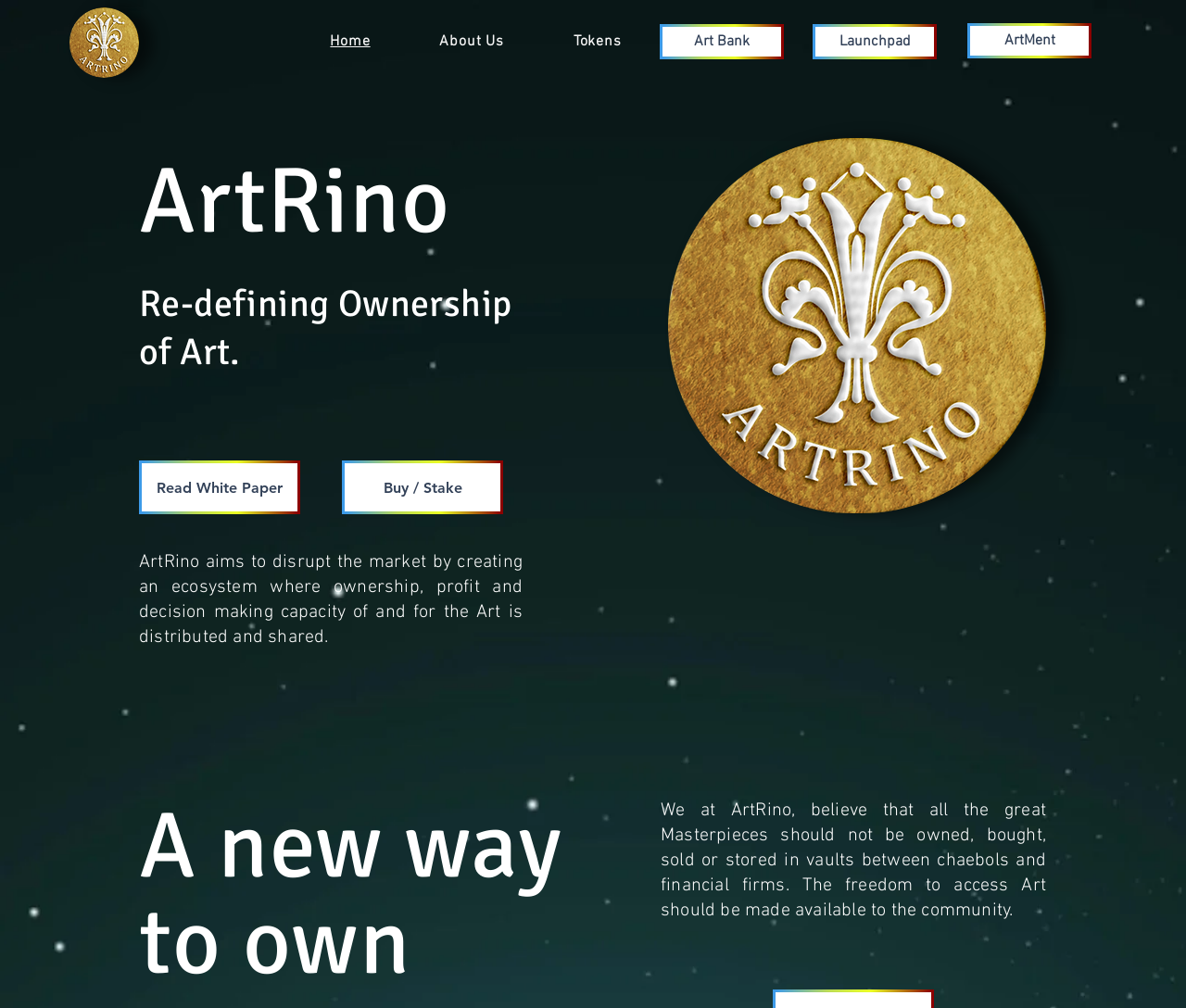Identify the bounding box coordinates of the clickable region necessary to fulfill the following instruction: "Explore 'Art Bank'". The bounding box coordinates should be four float numbers between 0 and 1, i.e., [left, top, right, bottom].

[0.556, 0.024, 0.661, 0.059]